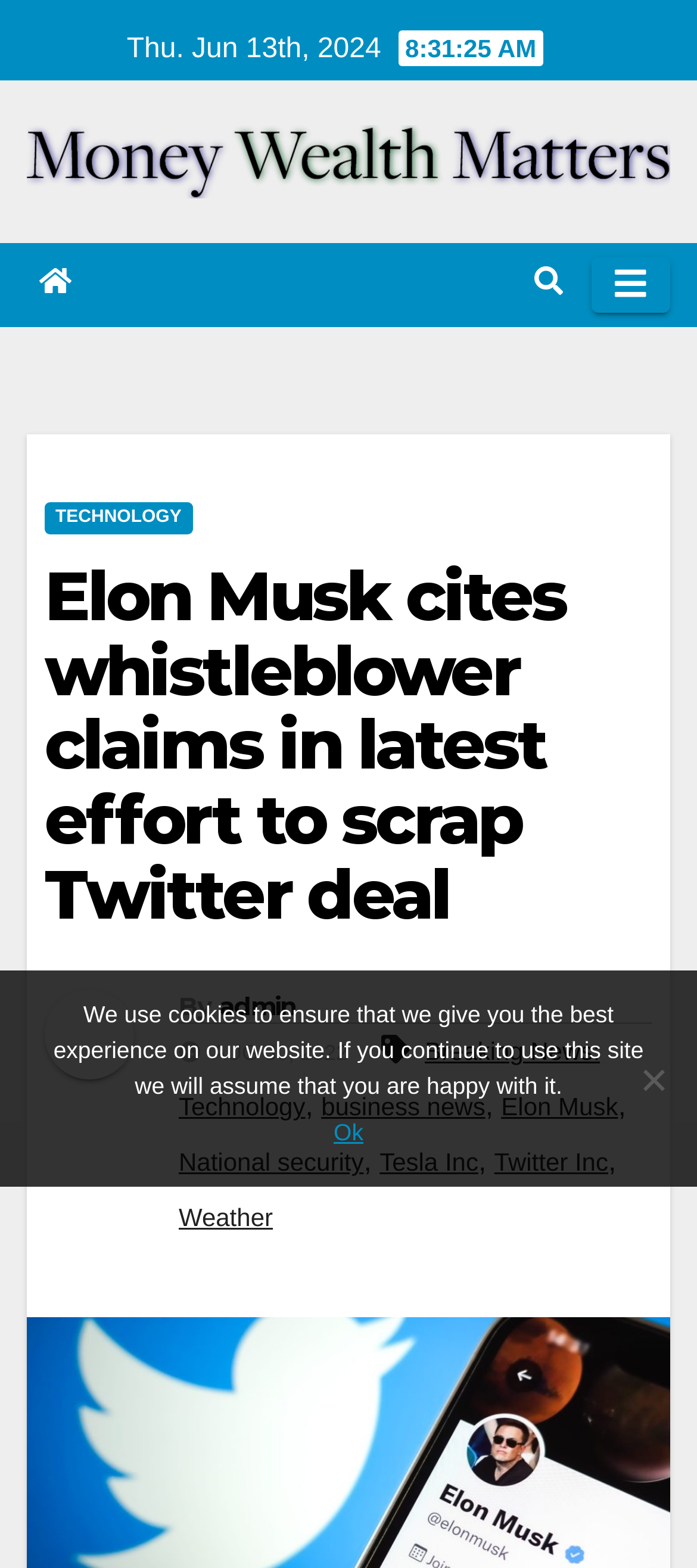Could you locate the bounding box coordinates for the section that should be clicked to accomplish this task: "Click on the Money Wealth Matters link".

[0.038, 0.08, 0.962, 0.126]